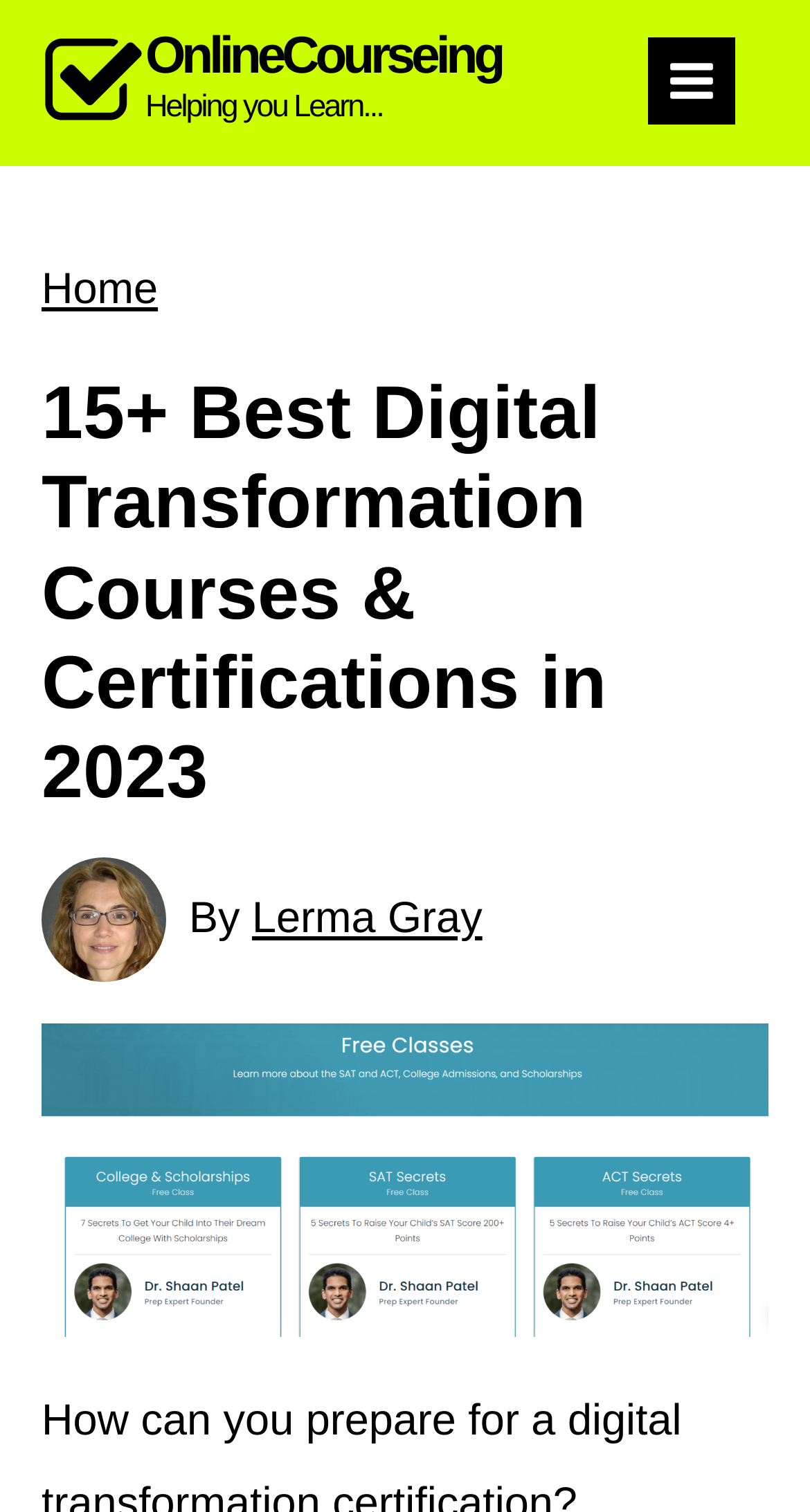How many sections are there in the webpage?
Answer the question with as much detail as you can, using the image as a reference.

I analyzed the structure of the webpage and found that there are four main sections: the logo and navigation section, the main heading section, the author section, and the image section. These sections are separated by clear visual boundaries and have distinct content.